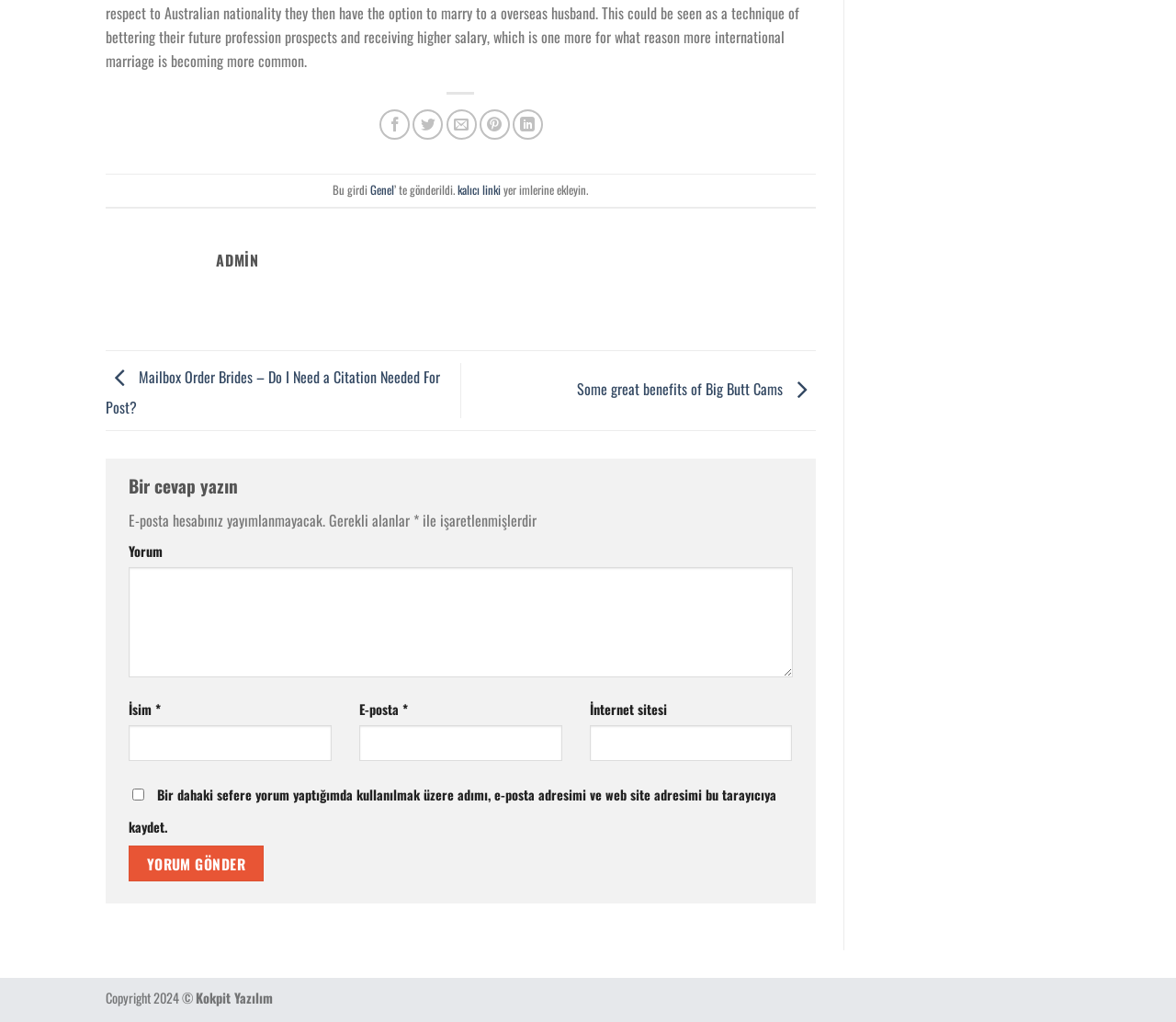Find and provide the bounding box coordinates for the UI element described with: "kalıcı linki".

[0.389, 0.177, 0.426, 0.194]